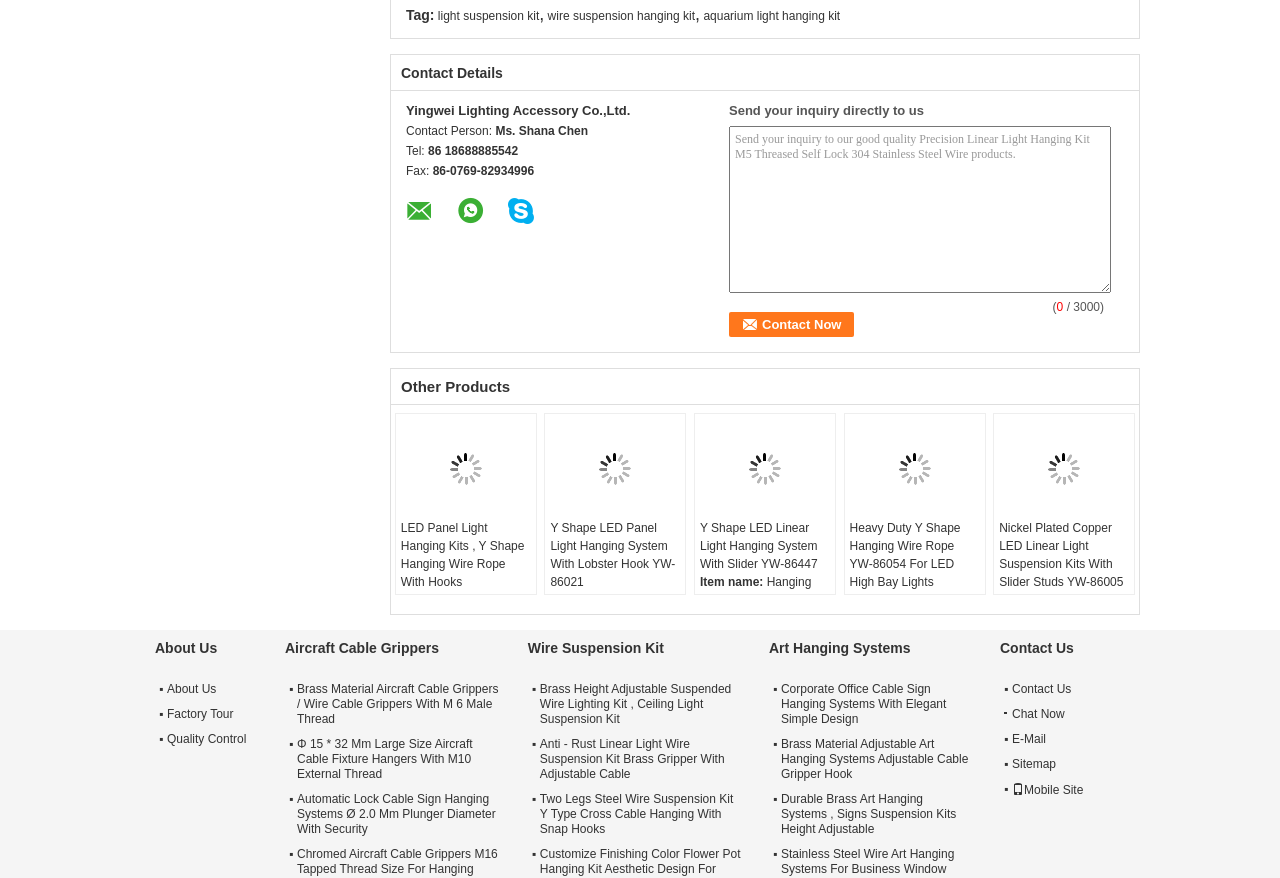Identify the bounding box coordinates for the element you need to click to achieve the following task: "Explore the 'Other Products' section". Provide the bounding box coordinates as four float numbers between 0 and 1, in the form [left, top, right, bottom].

[0.313, 0.431, 0.399, 0.45]